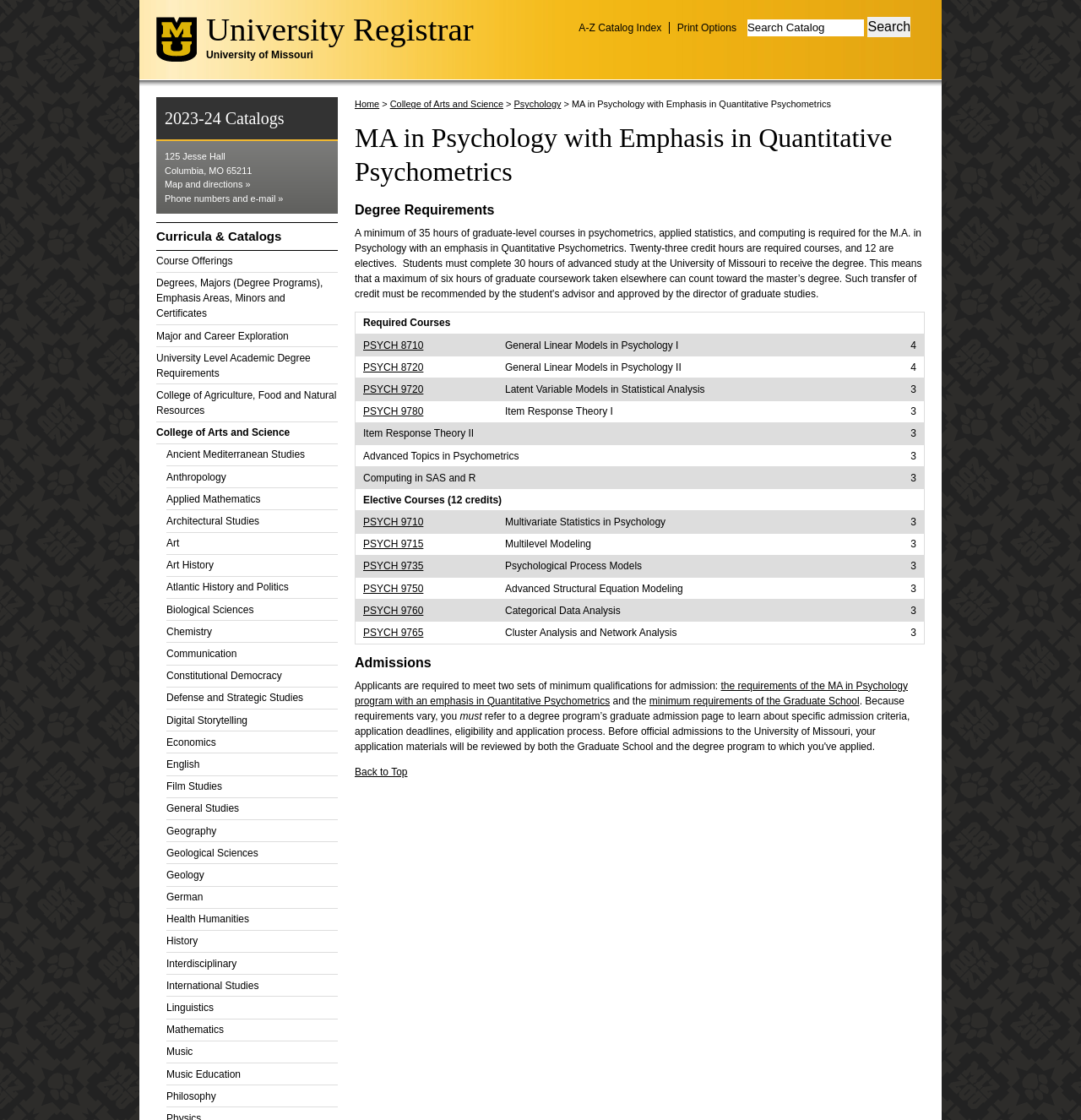Find the bounding box coordinates for the area that must be clicked to perform this action: "Check Course Offerings".

[0.145, 0.224, 0.312, 0.243]